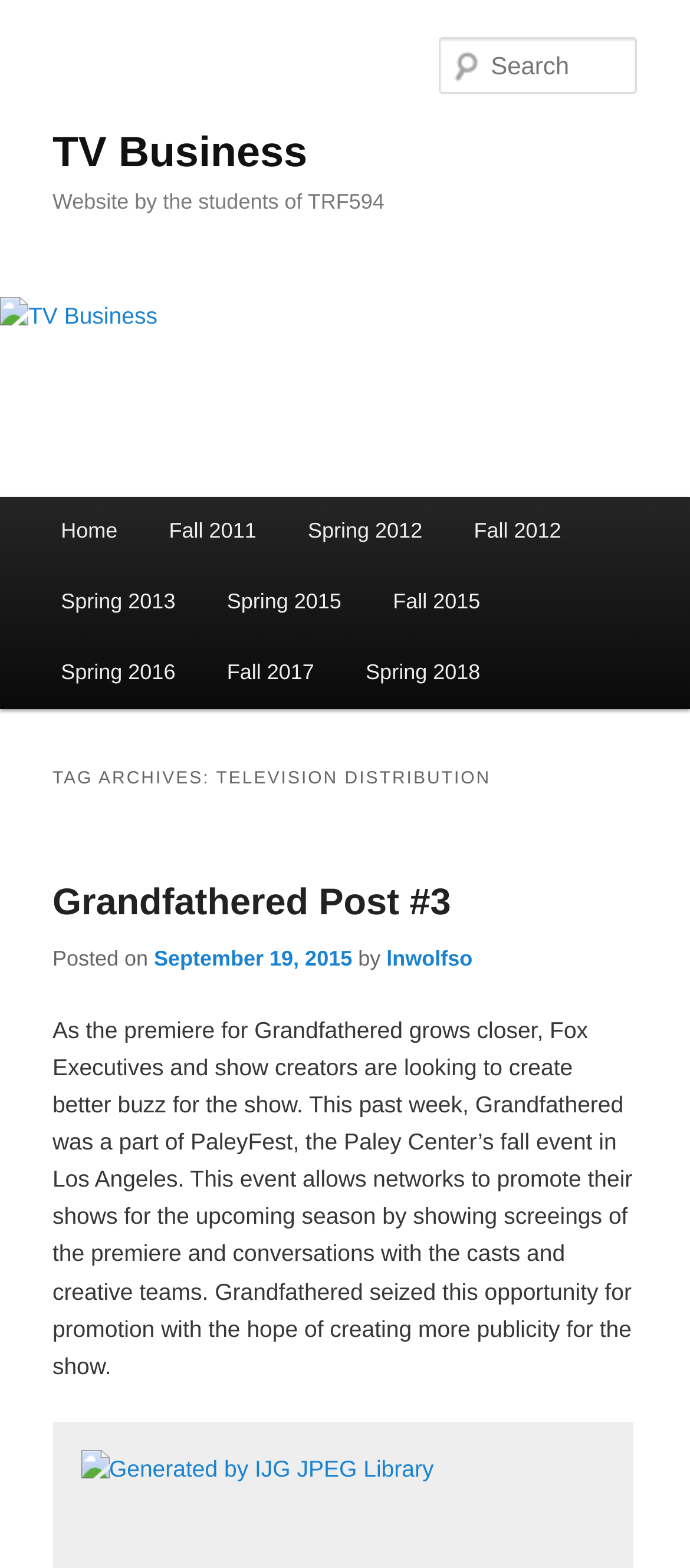Specify the bounding box coordinates of the region I need to click to perform the following instruction: "Go to Home page". The coordinates must be four float numbers in the range of 0 to 1, i.e., [left, top, right, bottom].

[0.051, 0.317, 0.208, 0.362]